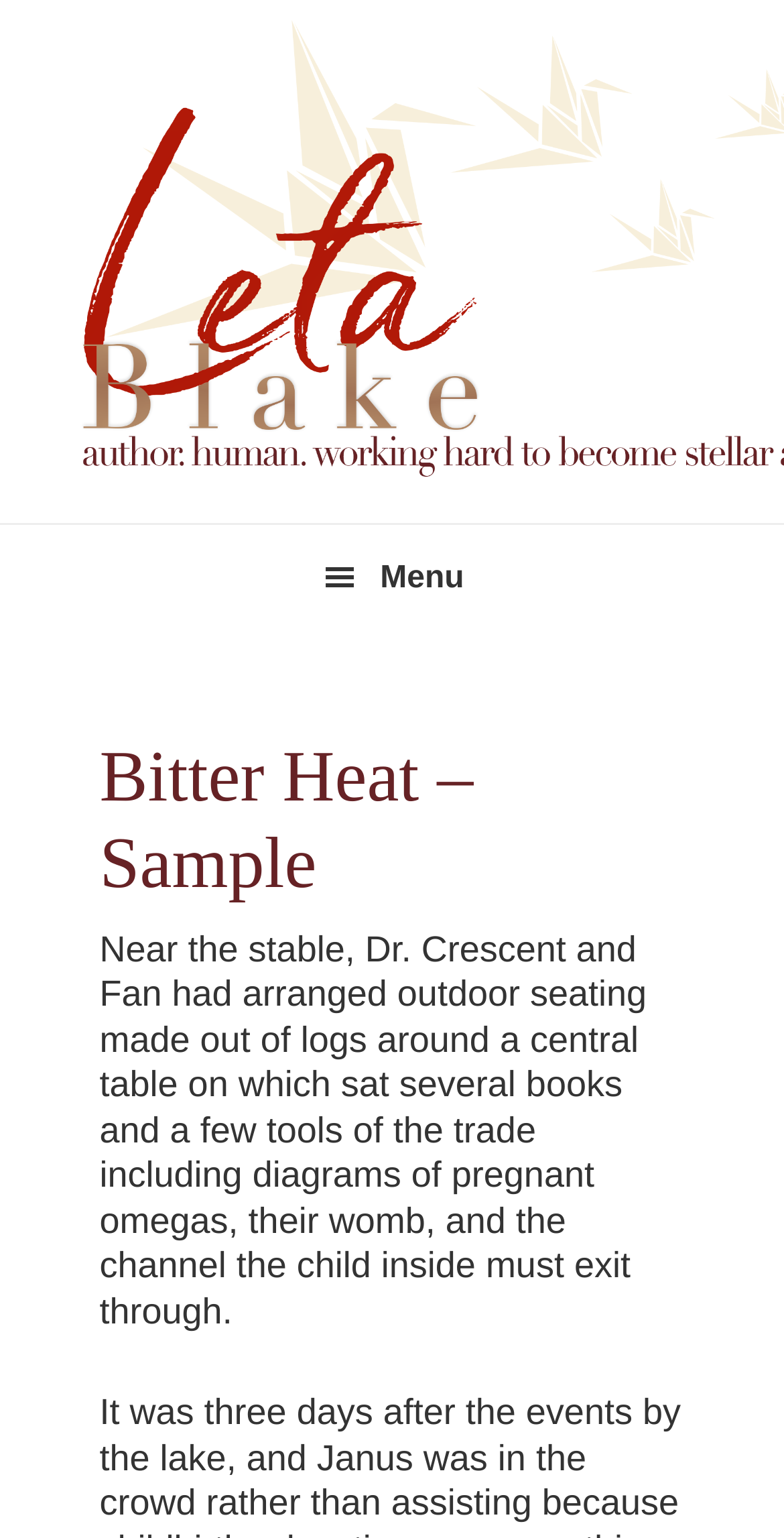Please reply to the following question using a single word or phrase: 
What is on the central table?

Books and tools